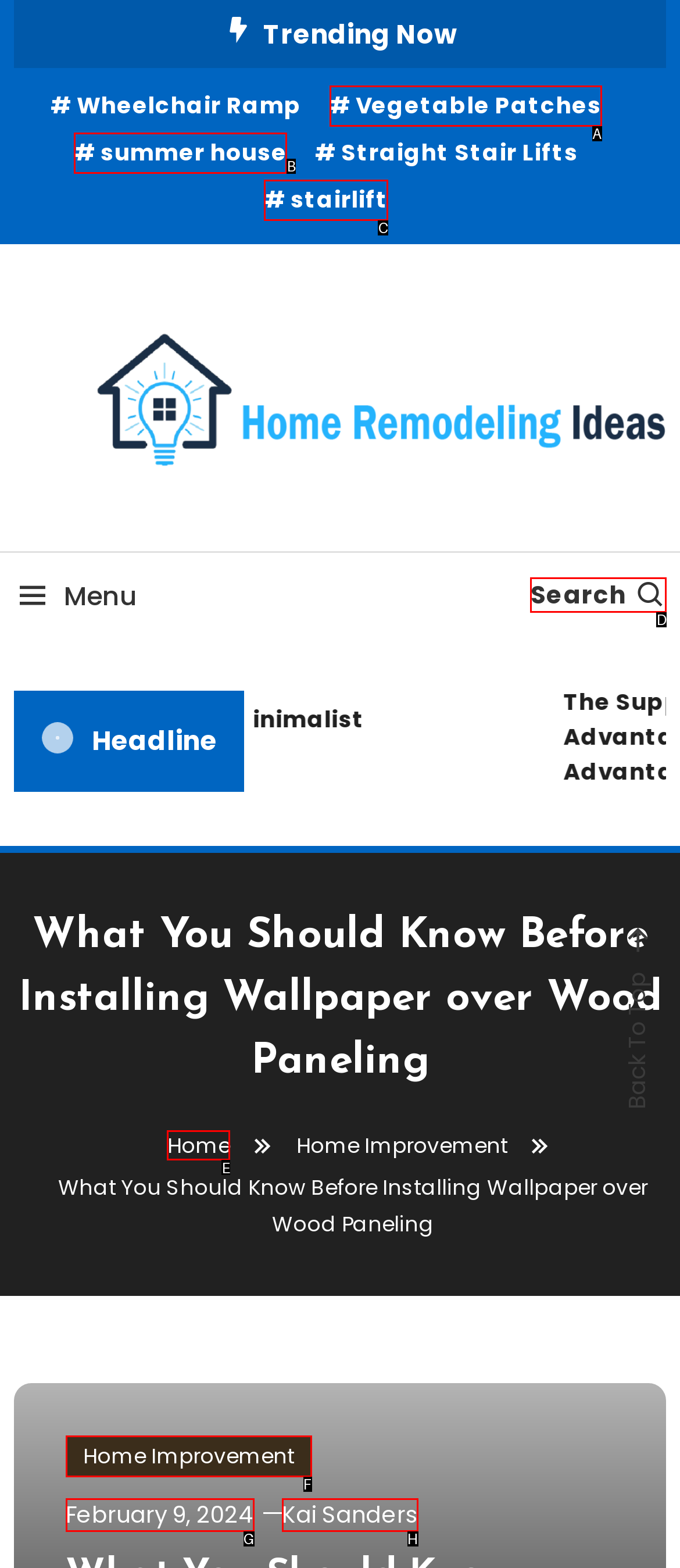Choose the HTML element that best fits the description: February 9, 2024February 9, 2024. Answer with the option's letter directly.

G